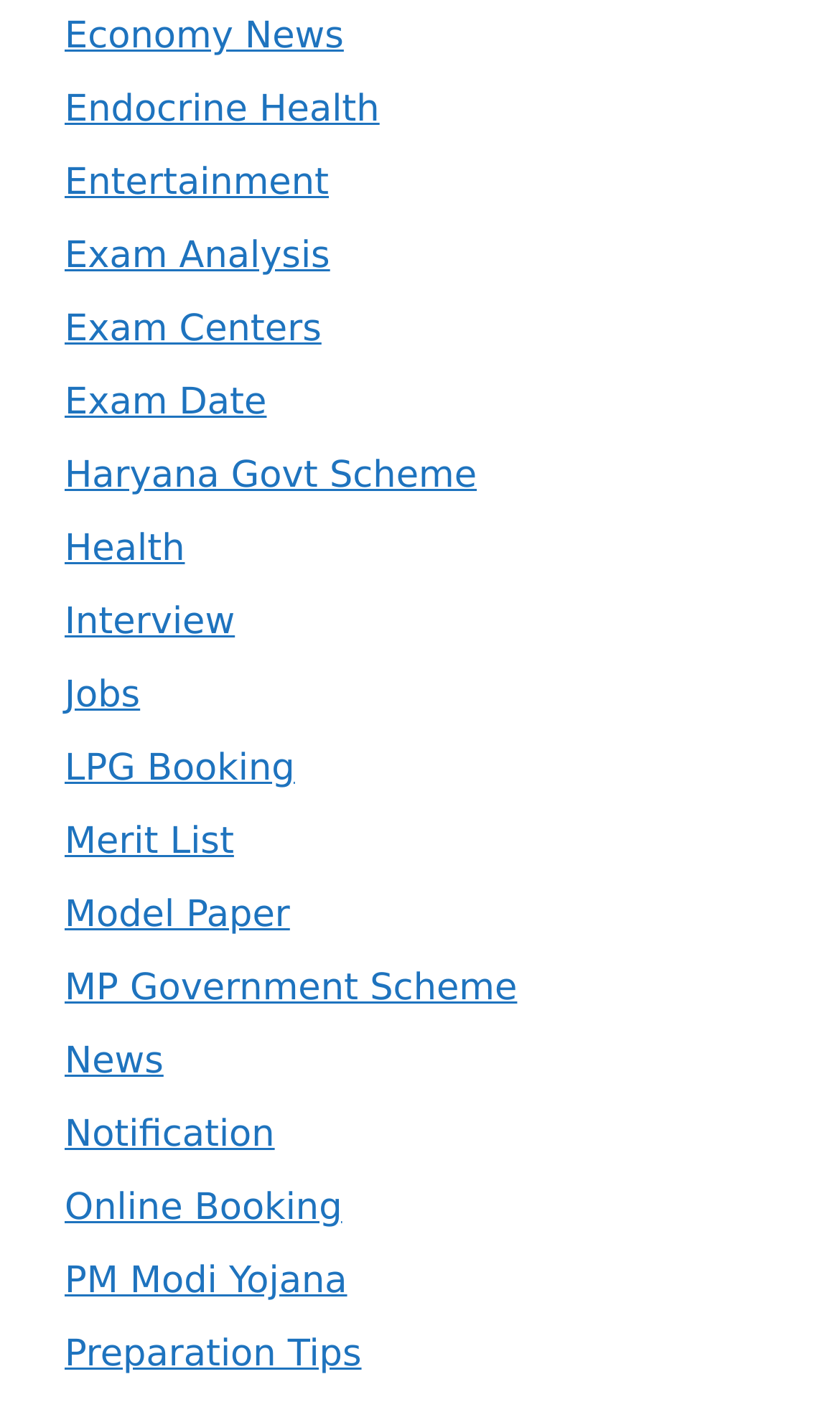Respond to the question below with a single word or phrase:
What is the topic of the first link on the webpage?

Economy News